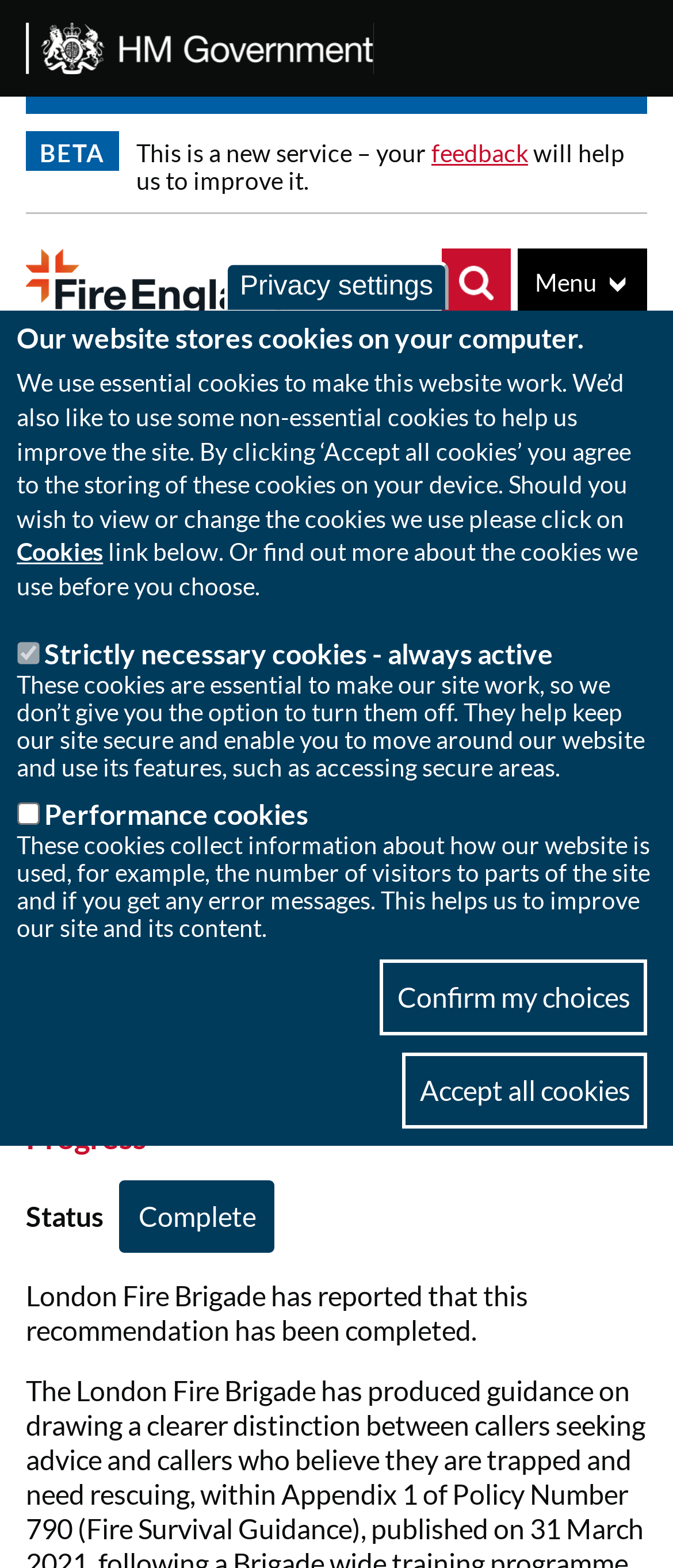Provide a thorough description of the webpage's content and layout.

The webpage is about Emergency calls related to Fire England, with a focus on the Grenfell Tower Inquiry Phase 1 Report recommendations. At the top, there is a banner with a beta label and a feedback link. Below the banner, there are navigation links, including "Home" and a search button. 

To the right of the navigation links, there is a menu button with a "Menu" label. The main content area has a breadcrumb navigation section, which includes links to "Home" and a long title related to the Grenfell Tower Inquiry. 

Below the breadcrumb navigation, there are several sections with headings, including "Emergency calls", "Recommendation", "Responsible for completion", "Progress", and "Status". The "Recommendation" section has a detailed description of a specific recommendation, and the "Status" section indicates that the recommendation has been completed. 

At the bottom of the page, there is a modal dialog with a privacy settings button and a cookie policy alert. The alert explains the use of essential and non-essential cookies on the website and provides options to accept or reject cookies.